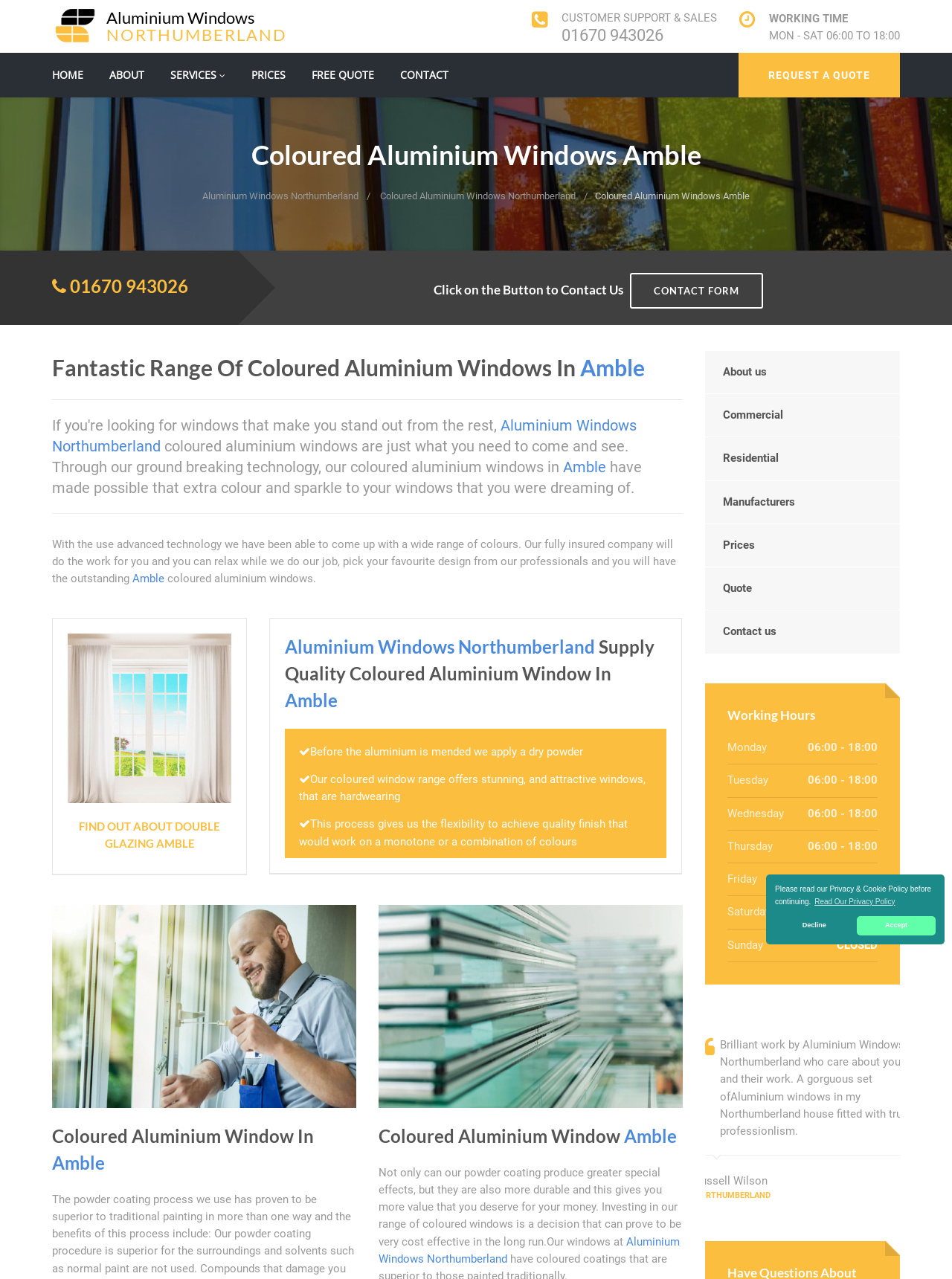Please provide a comprehensive answer to the question below using the information from the image: What is the company's phone number?

The company's phone number can be found in the top section of the webpage, under the 'CUSTOMER SUPPORT & SALES' heading, and also in the 'CONTACT FORM' section.